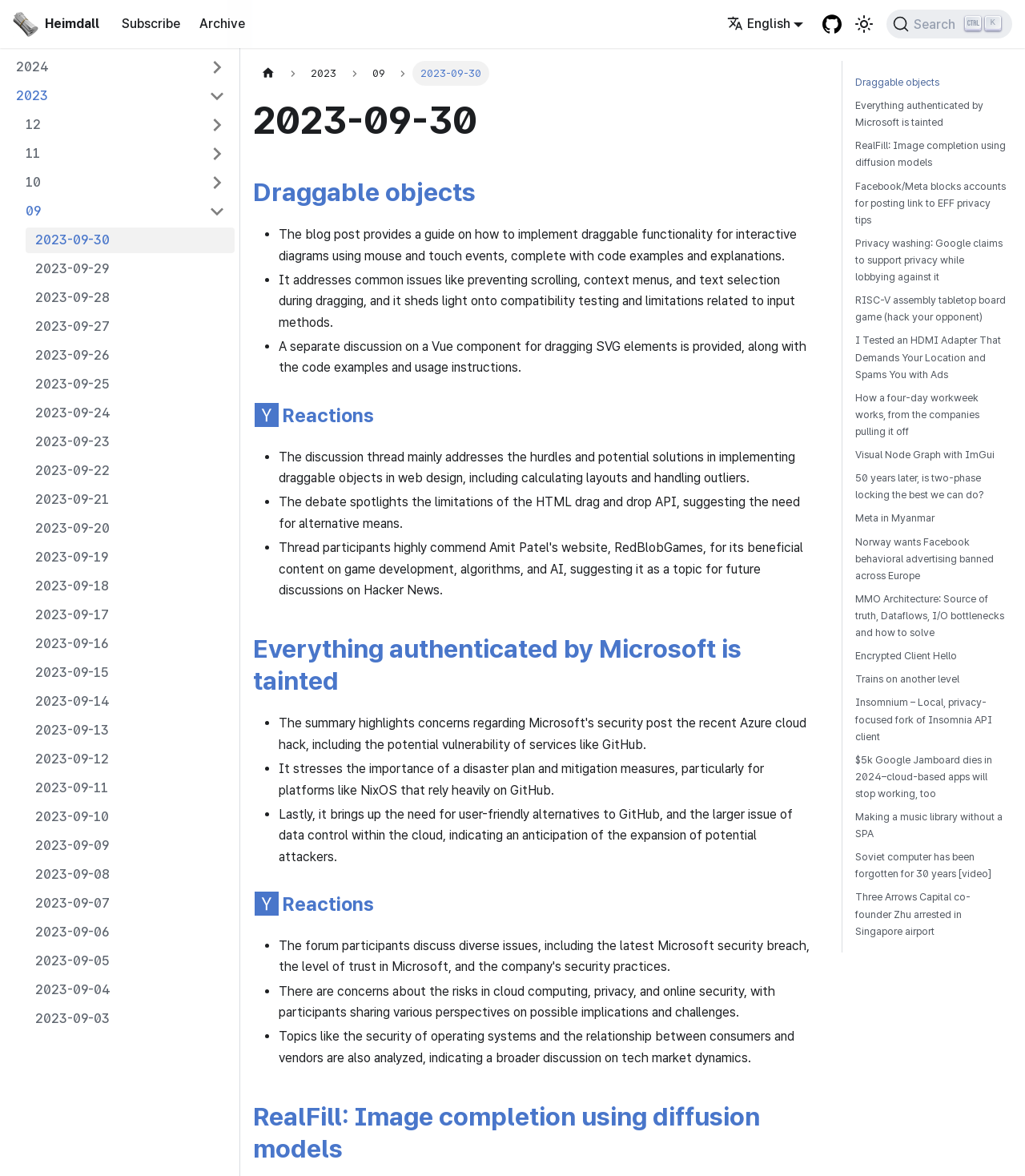Please respond to the question using a single word or phrase:
What is the topic of the blog post?

Draggable objects